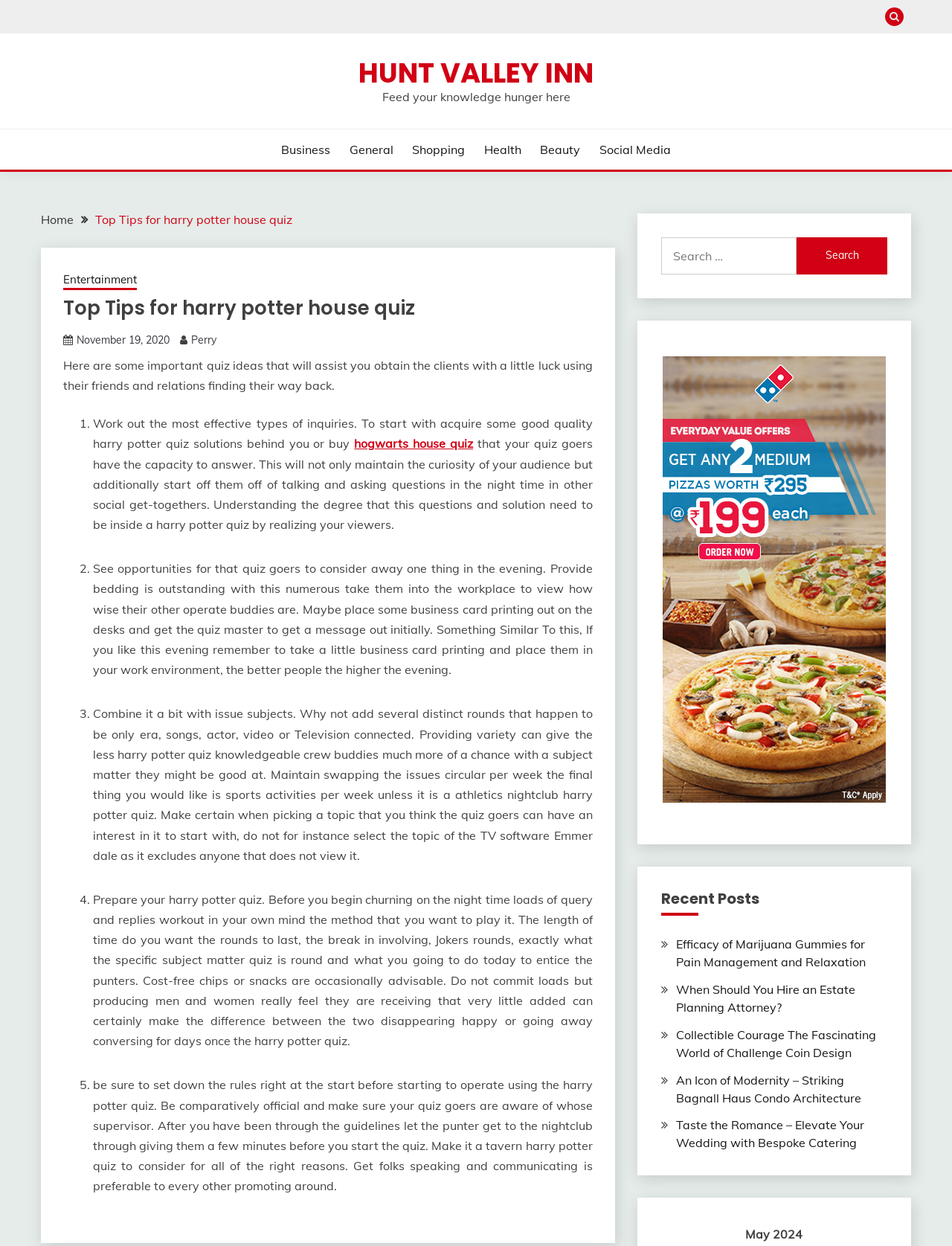Please analyze the image and provide a thorough answer to the question:
What is the category of the first link in the navigation?

I looked at the navigation section and found the first link, which is 'Home', indicating that it is a category.